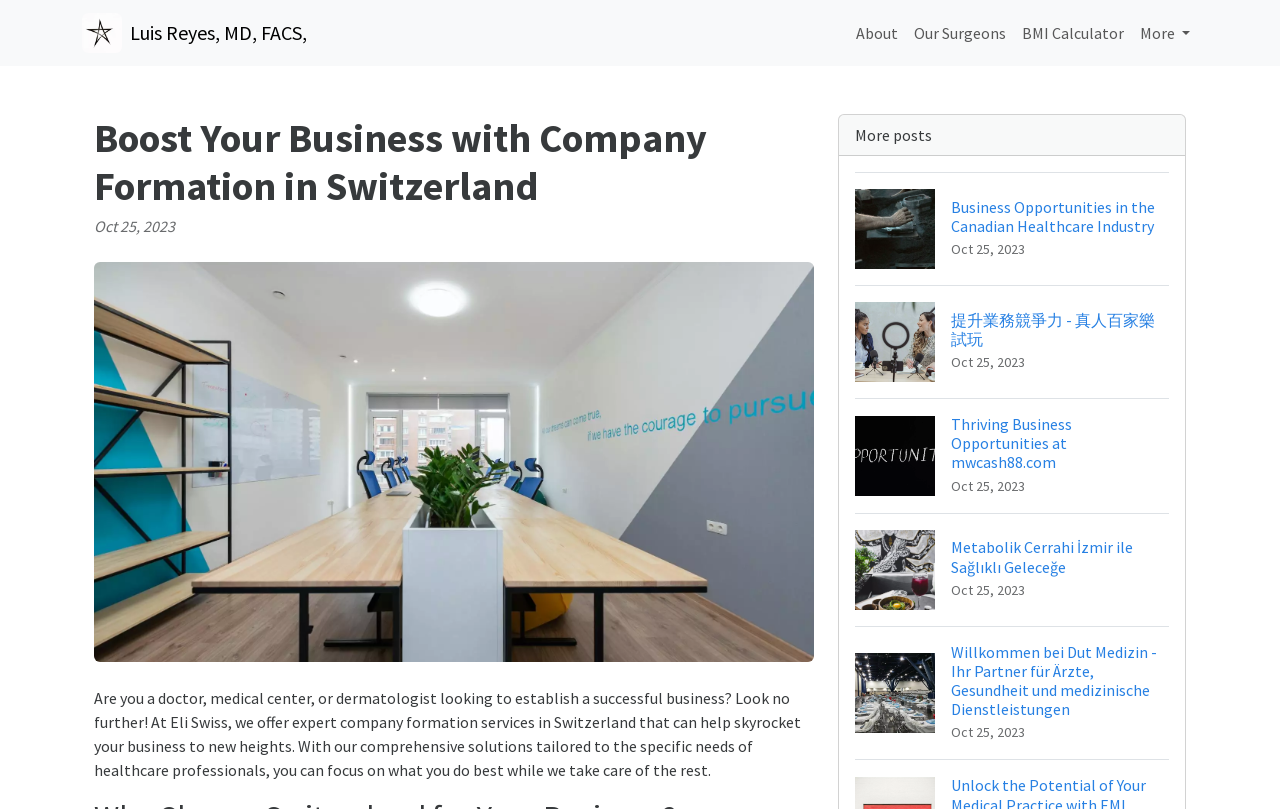Given the element description "alt="exlpore-sri-lanka-logo"", identify the bounding box of the corresponding UI element.

None